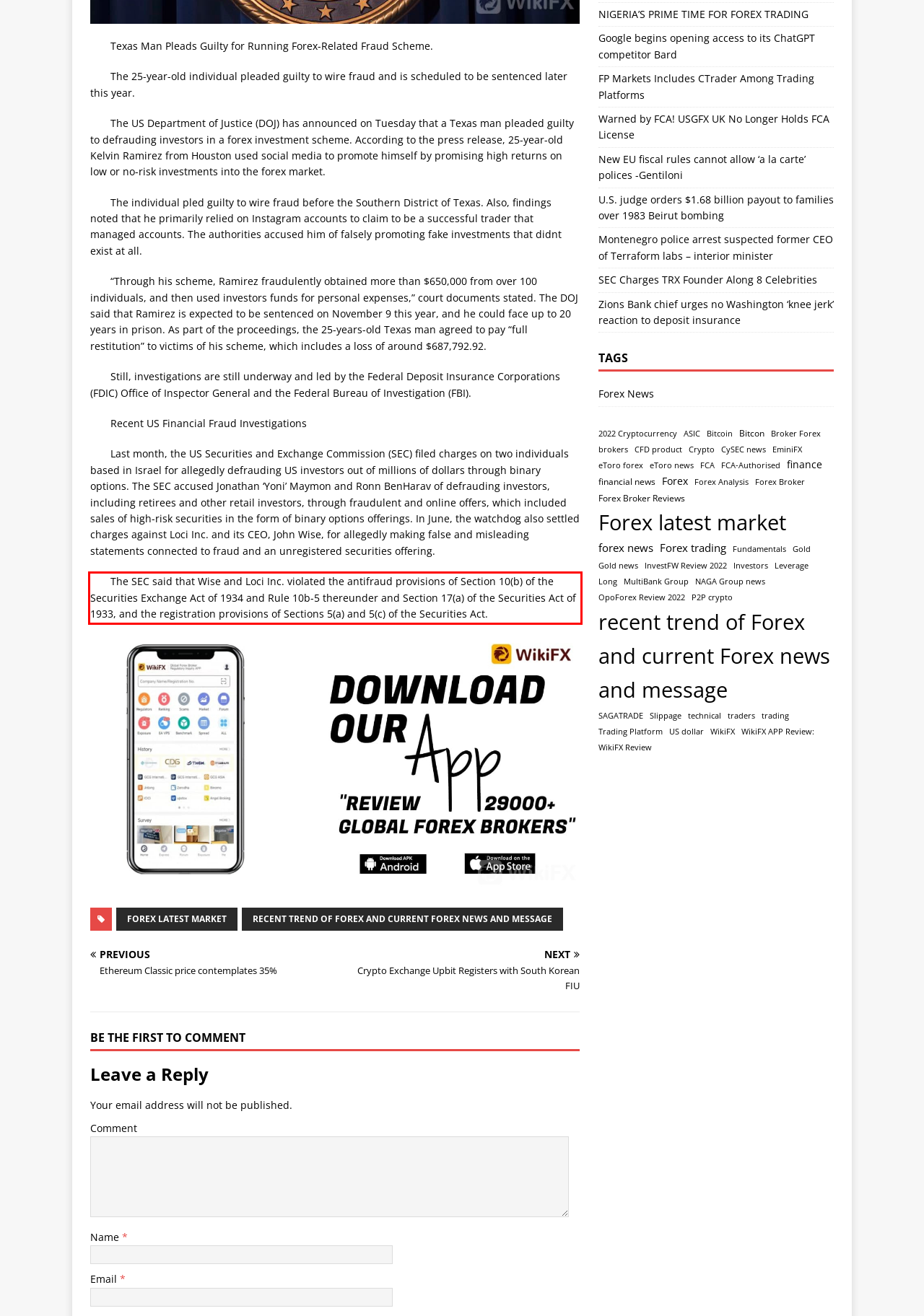With the provided screenshot of a webpage, locate the red bounding box and perform OCR to extract the text content inside it.

The SEC said that Wise and Loci Inc. violated the antifraud provisions of Section 10(b) of the Securities Exchange Act of 1934 and Rule 10b-5 thereunder and Section 17(a) of the Securities Act of 1933, and the registration provisions of Sections 5(a) and 5(c) of the Securities Act.